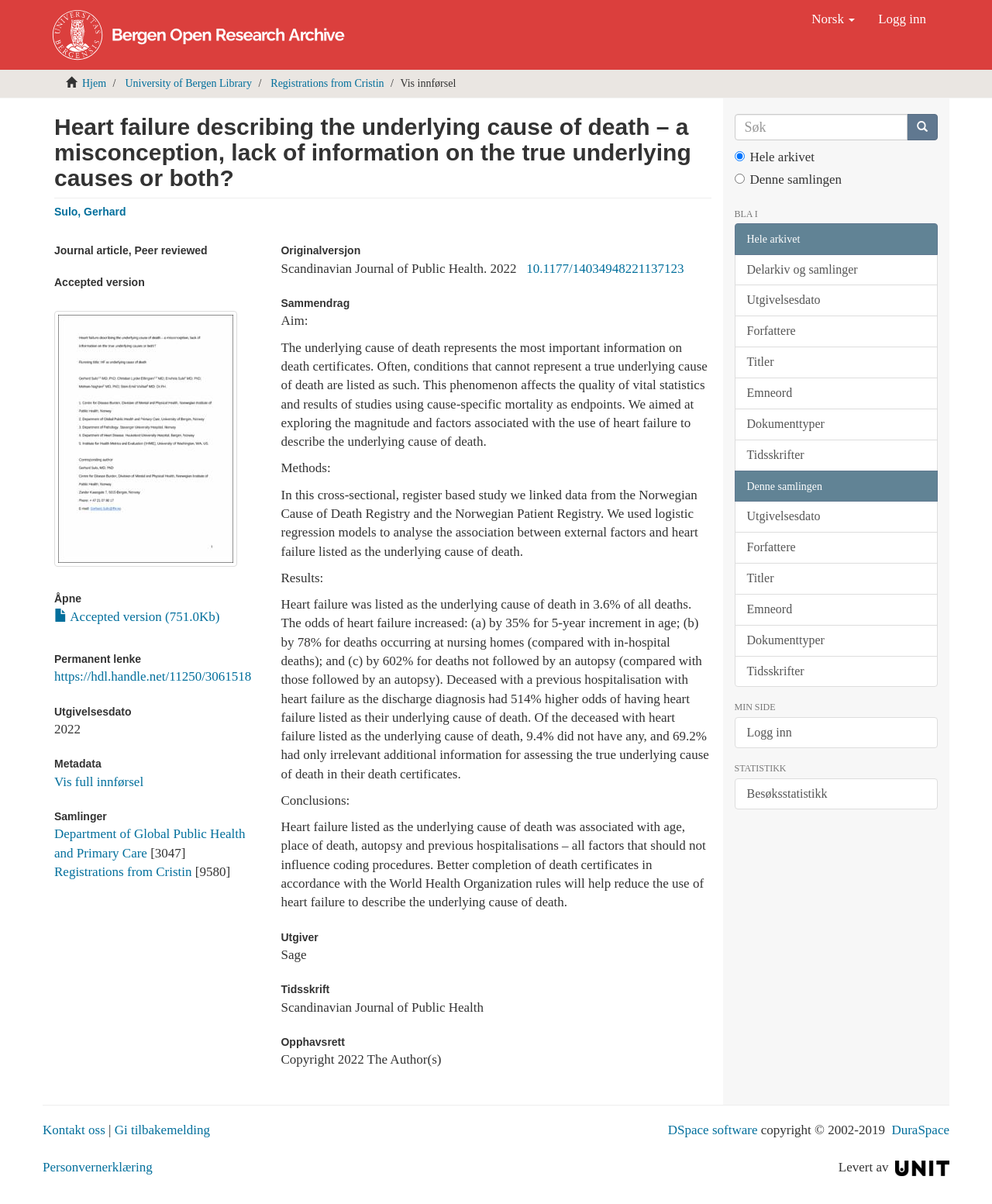Ascertain the bounding box coordinates for the UI element detailed here: "University of Bergen Library". The coordinates should be provided as [left, top, right, bottom] with each value being a float between 0 and 1.

[0.126, 0.064, 0.254, 0.074]